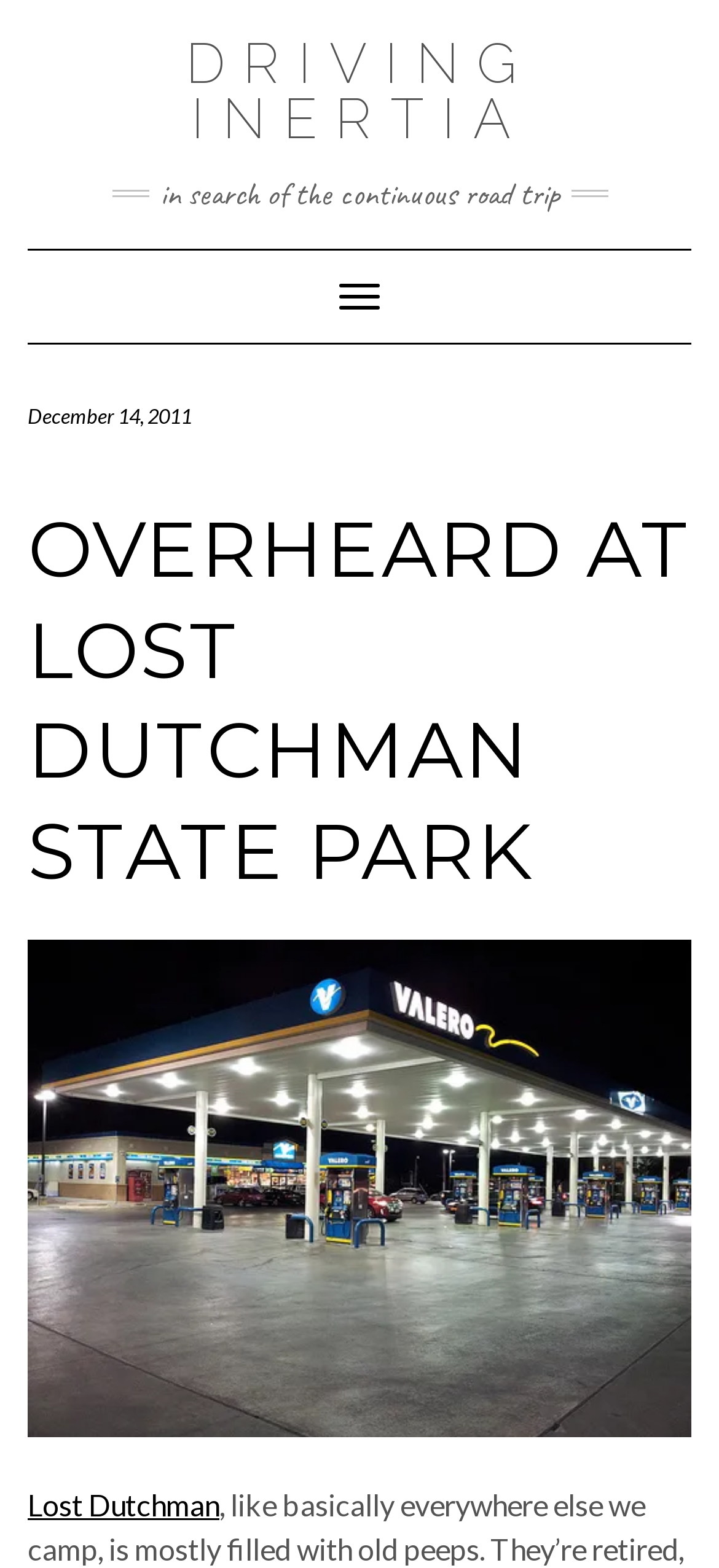Use a single word or phrase to answer the question: What is the date of the article?

December 14, 2011